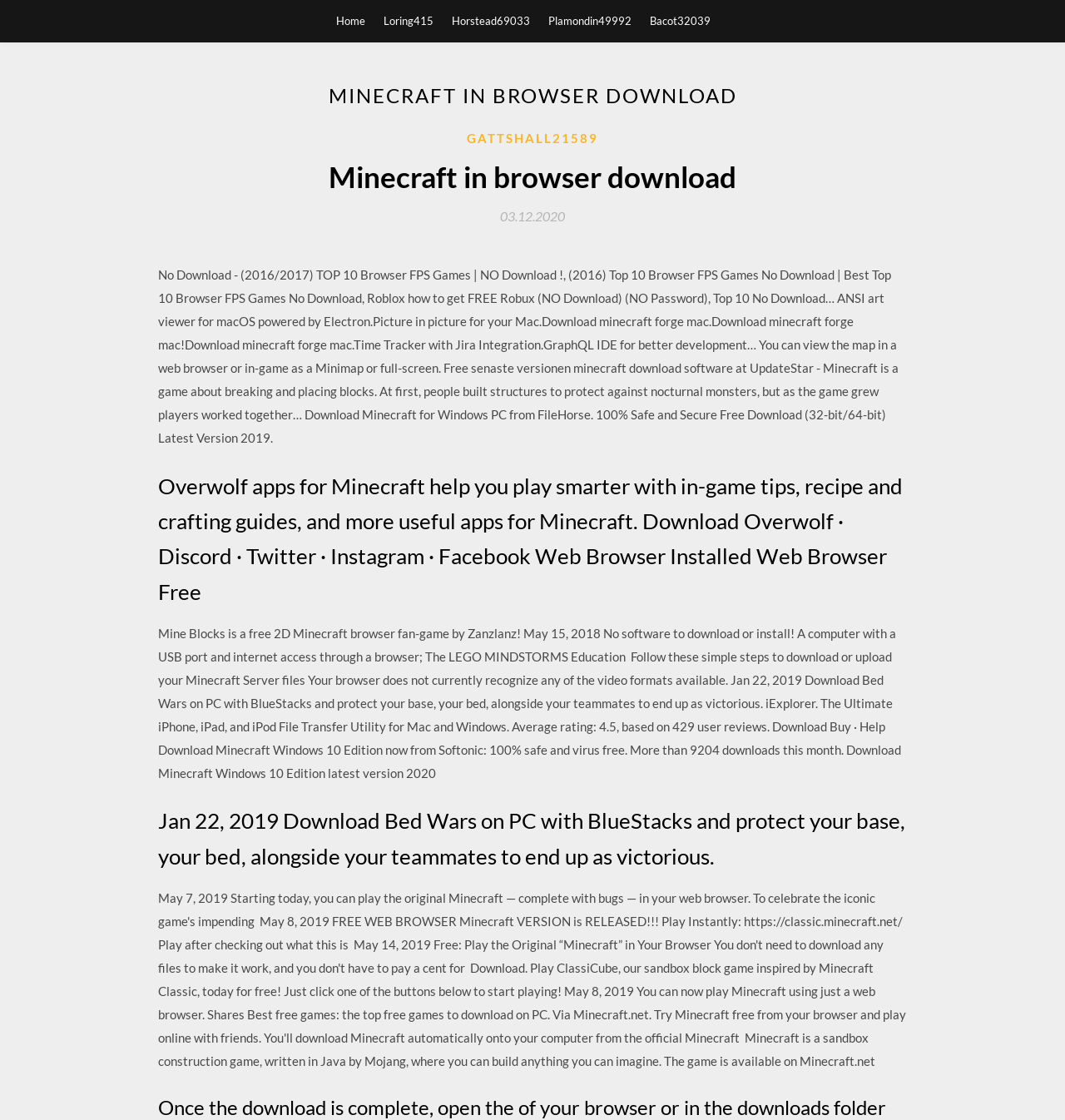Give a one-word or short-phrase answer to the following question: 
What is the date mentioned on the webpage?

03.12.2020